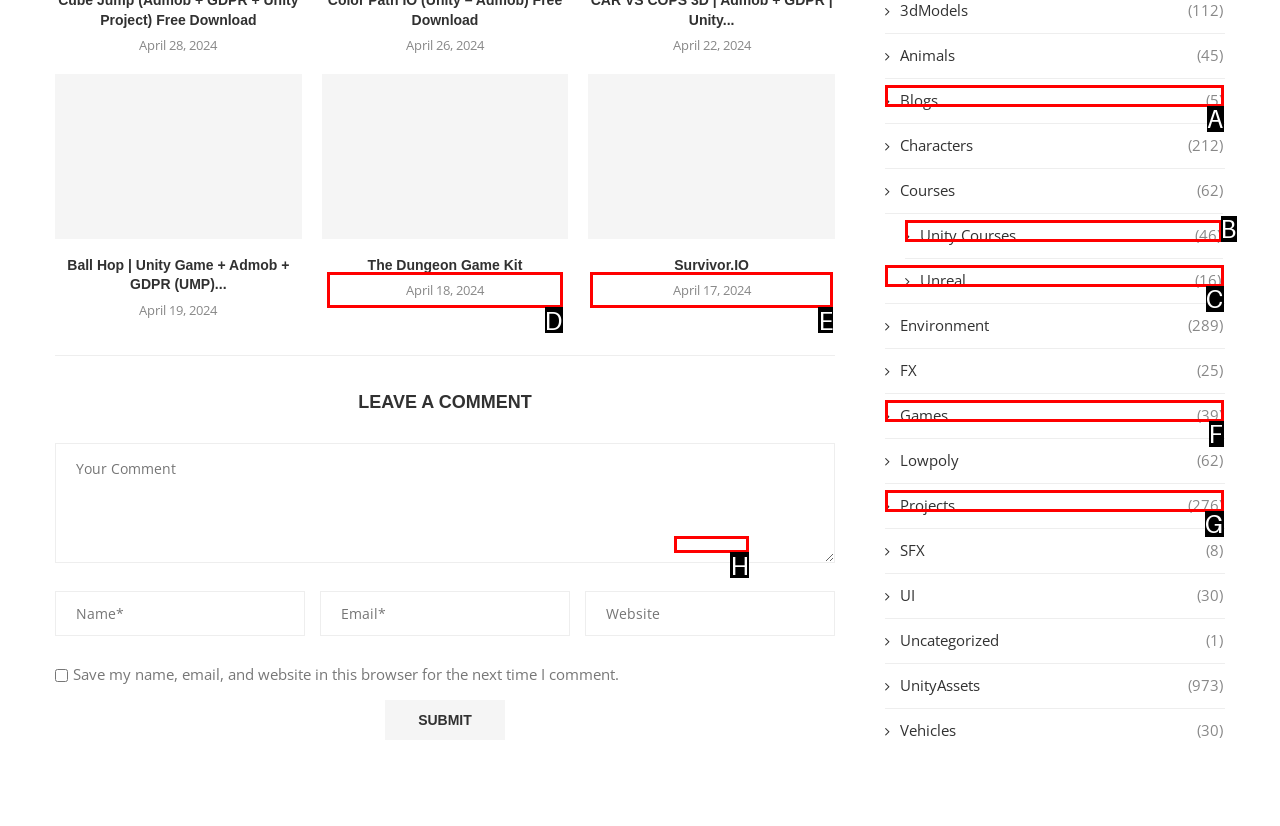Find the UI element described as: Survivor.IO
Reply with the letter of the appropriate option.

H